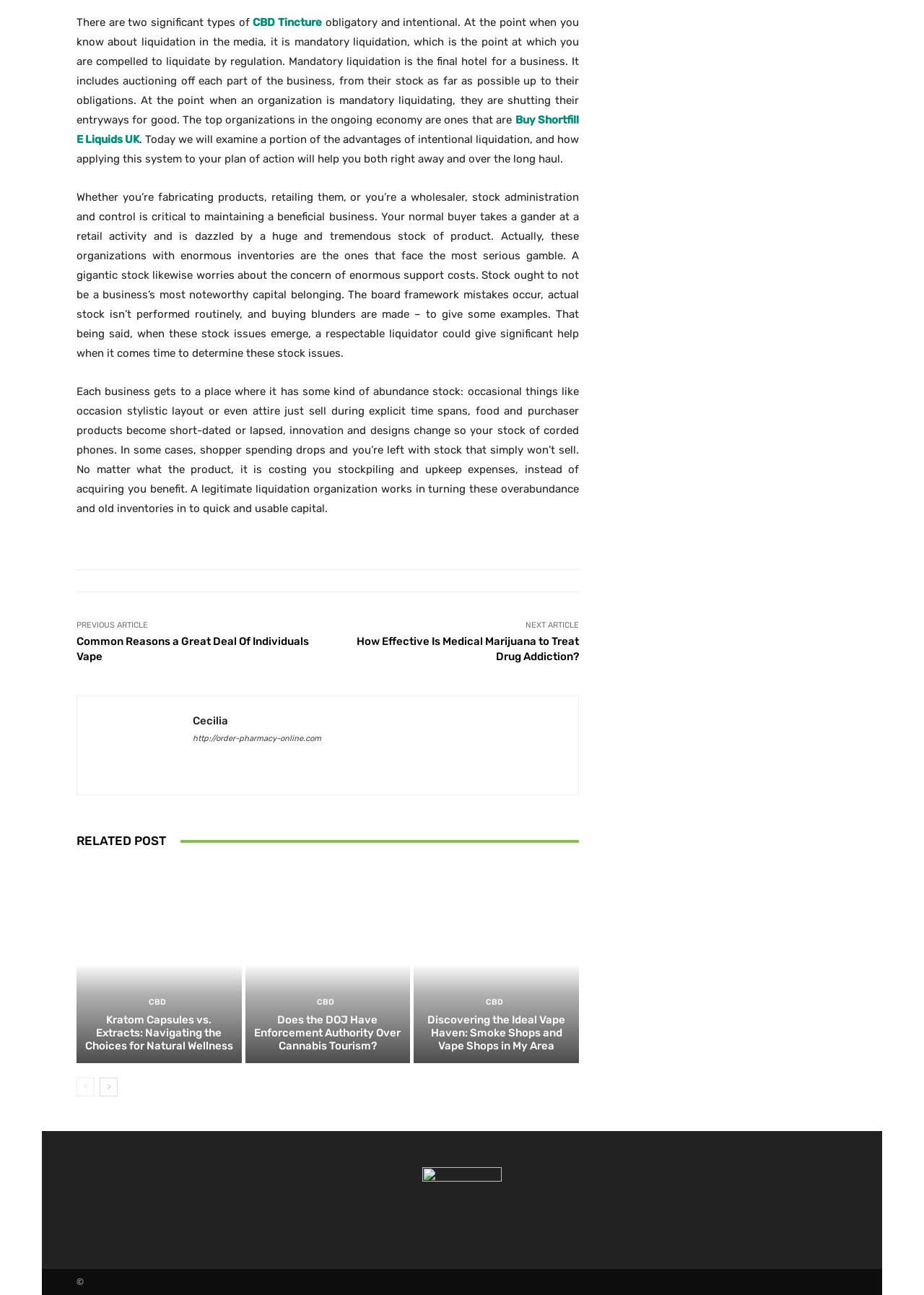Please look at the image and answer the question with a detailed explanation: What is the main topic of this article?

The main topic of this article is liquidation, which is evident from the text content that discusses the advantages of intentional liquidation and how it can help businesses. The article also explains the difference between mandatory and intentional liquidation.